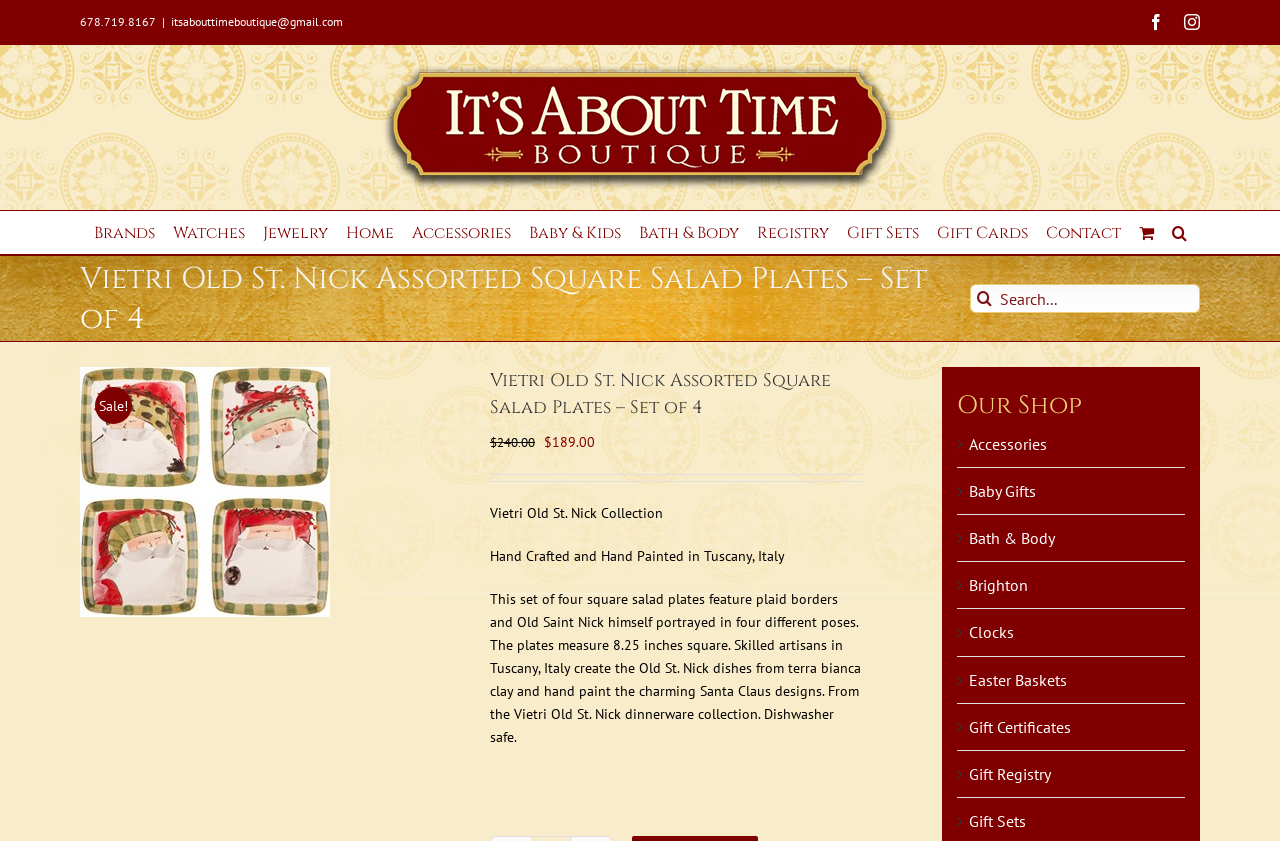Carefully examine the image and provide an in-depth answer to the question: How many salad plates are in the set?

I found the number of salad plates by reading the product title 'Vietri Old St. Nick Assorted Square Salad Plates – Set of 4'. The title explicitly states that the set contains 4 salad plates.